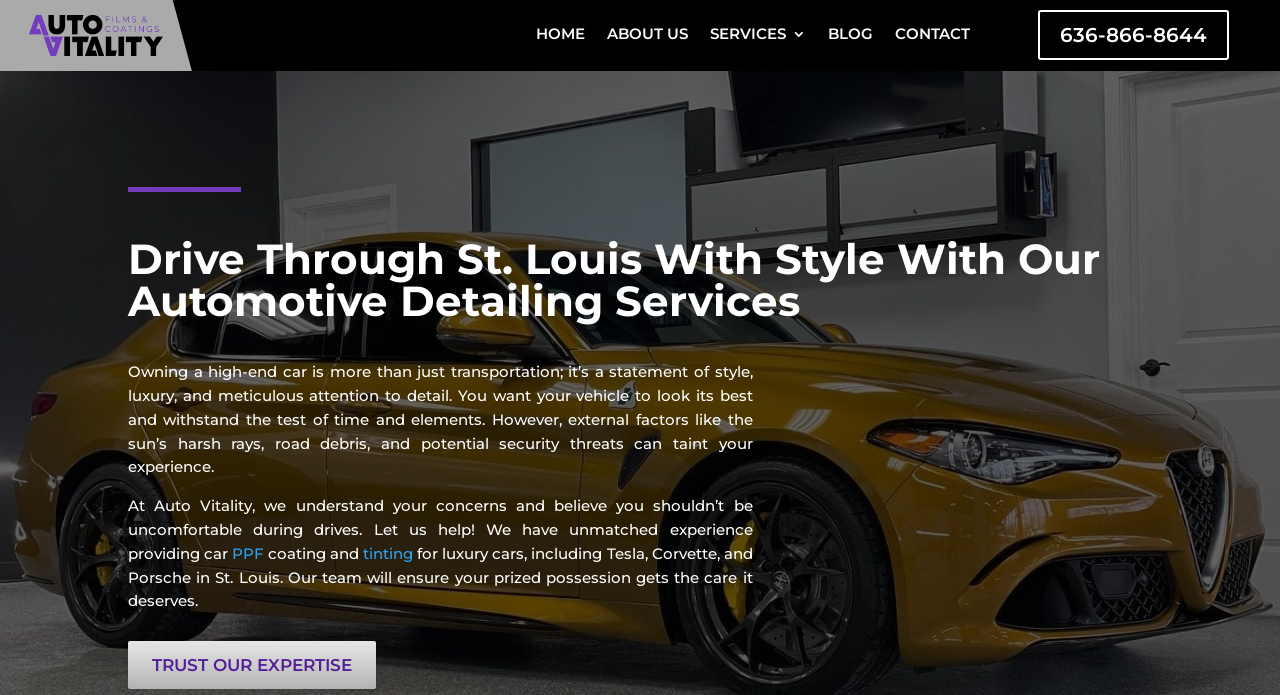What is the phone number on the top right?
Answer briefly with a single word or phrase based on the image.

636-866-8644